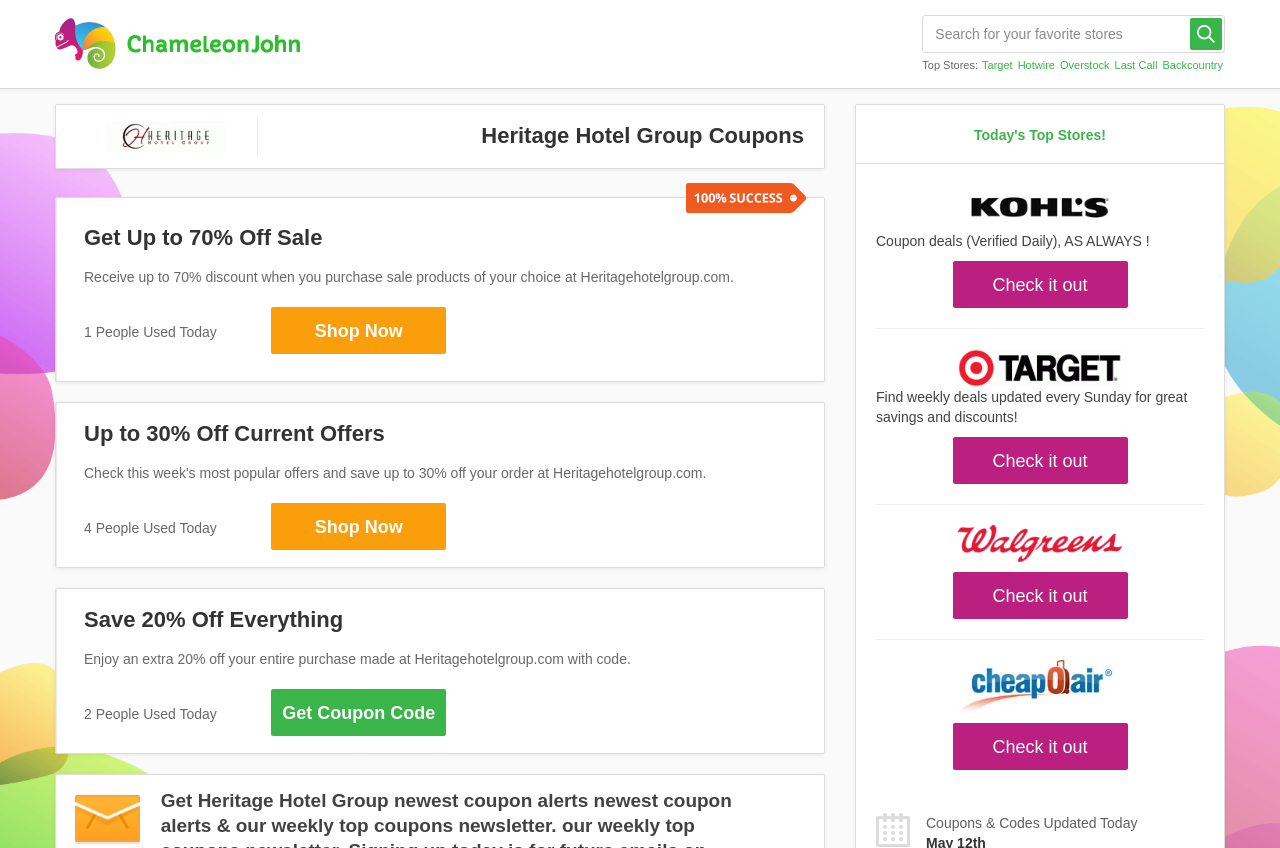Using the element description Check it out, predict the bounding box coordinates for the UI element. Provide the coordinates in (top-left x, top-left y, bottom-right x, bottom-right y) format with values ranging from 0 to 1.

[0.744, 0.515, 0.881, 0.571]